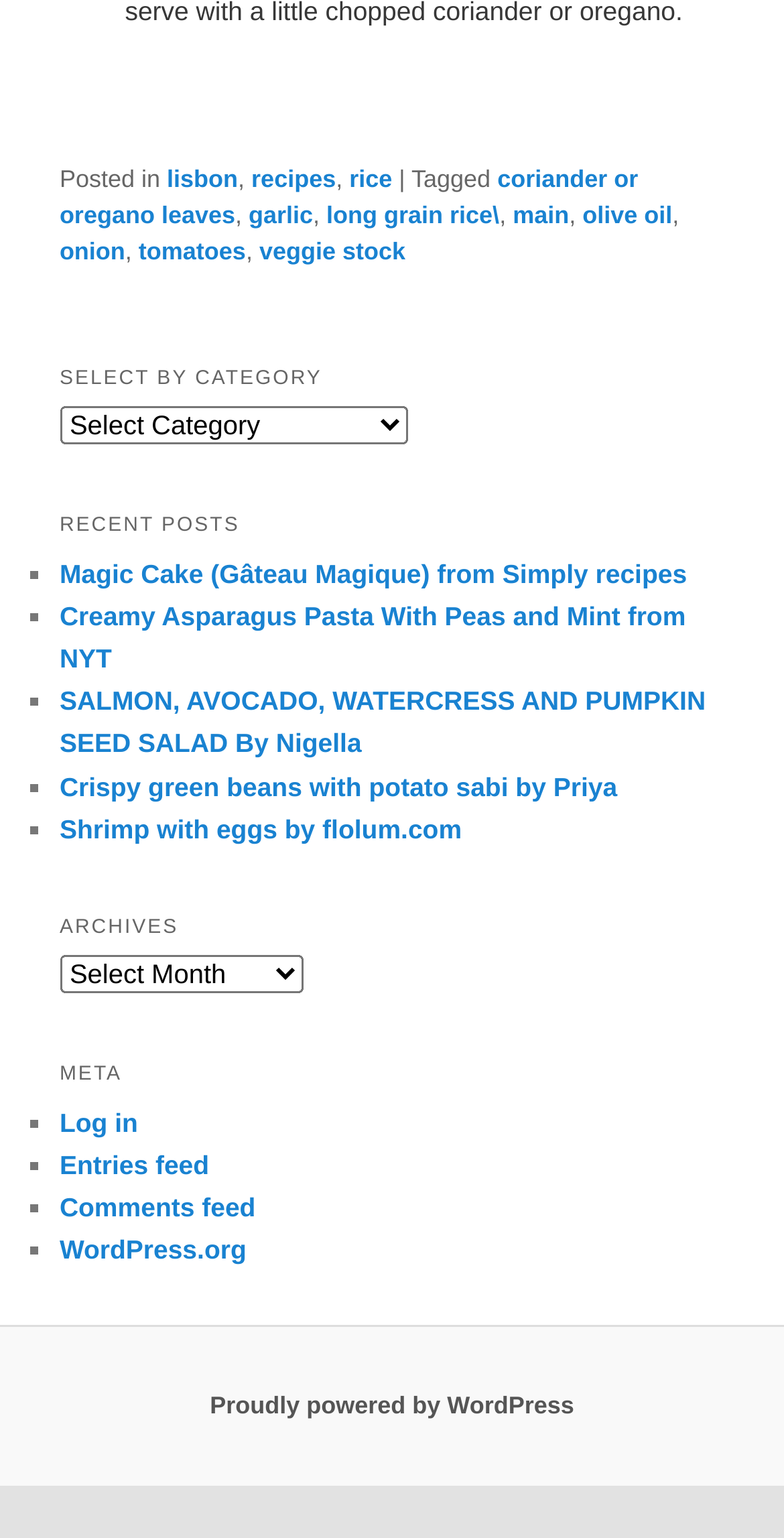Identify the bounding box coordinates for the UI element described by the following text: "olive oil". Provide the coordinates as four float numbers between 0 and 1, in the format [left, top, right, bottom].

[0.743, 0.13, 0.857, 0.149]